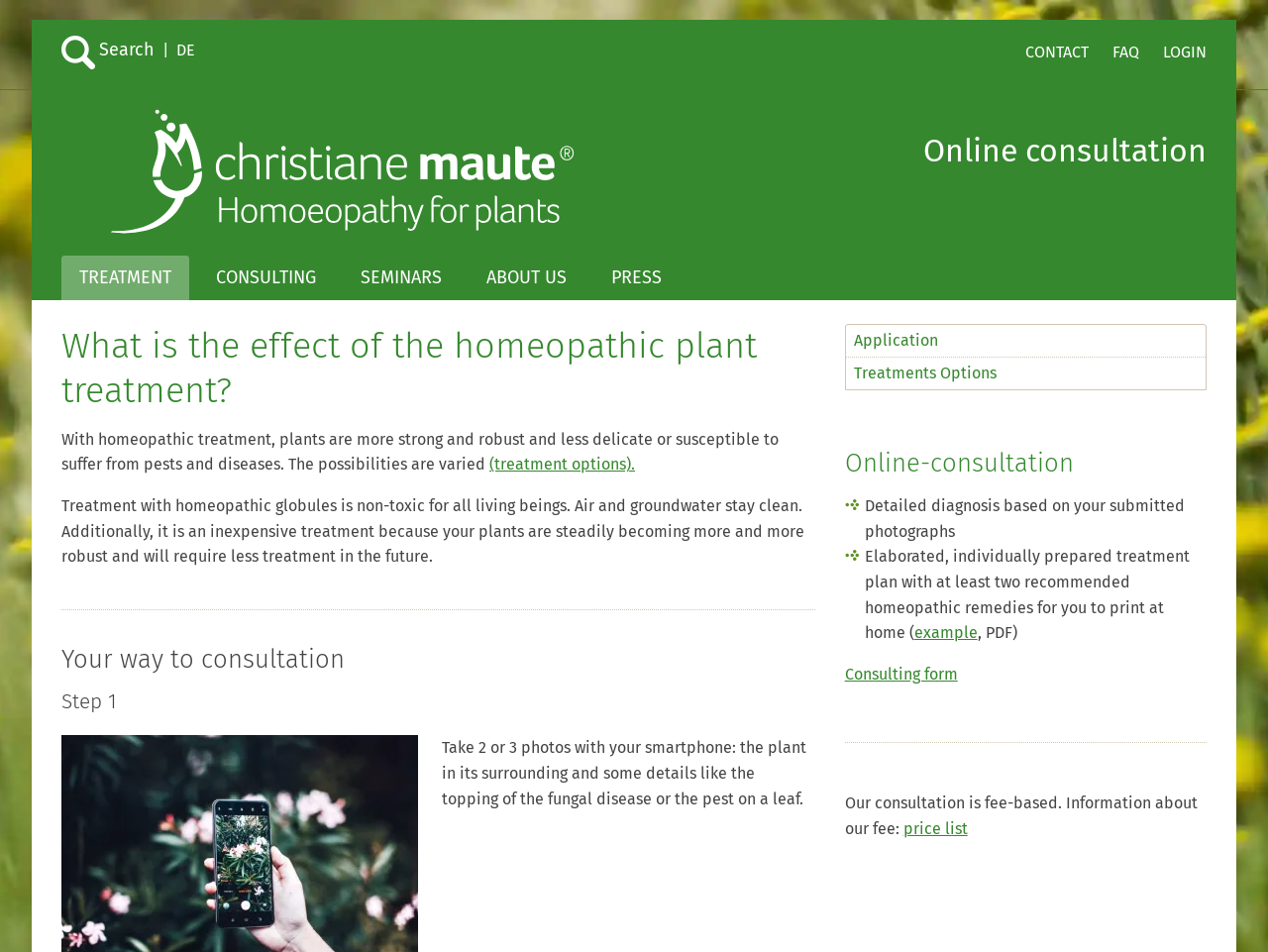Detail the features and information presented on the webpage.

This webpage is about Christiane and Cornelia Maute's homoeopathic treatment of plants. At the top right corner, there are links to "Search", "DE", "LOGIN", "CONTACT", and "FAQ". Below these links, there is a heading that reads "Christiane Maute - Homeopathy for plants." with an image next to it. 

On the left side, there are links to "Online consultation", "TREATMENT", "CONSULTING", "SEMINARS", "ABOUT US", and "PRESS". 

The main content of the webpage is divided into three sections. The first section explains the effect of homeopathic plant treatment, stating that it makes plants stronger and more robust, and less susceptible to pests and diseases. It also mentions that this treatment is non-toxic and inexpensive.

The second section, "Your way to consultation", is a step-by-step guide. The first step is to take 2 or 3 photos of the plant with a smartphone. There are also links to "Application" and "Treatments Options" on the right side.

The third section is about online consultation, which includes a detailed diagnosis based on submitted photographs, an individually prepared treatment plan, and a link to an example. There is also a link to a consulting form and information about the fee-based consultation, including a link to a price list.